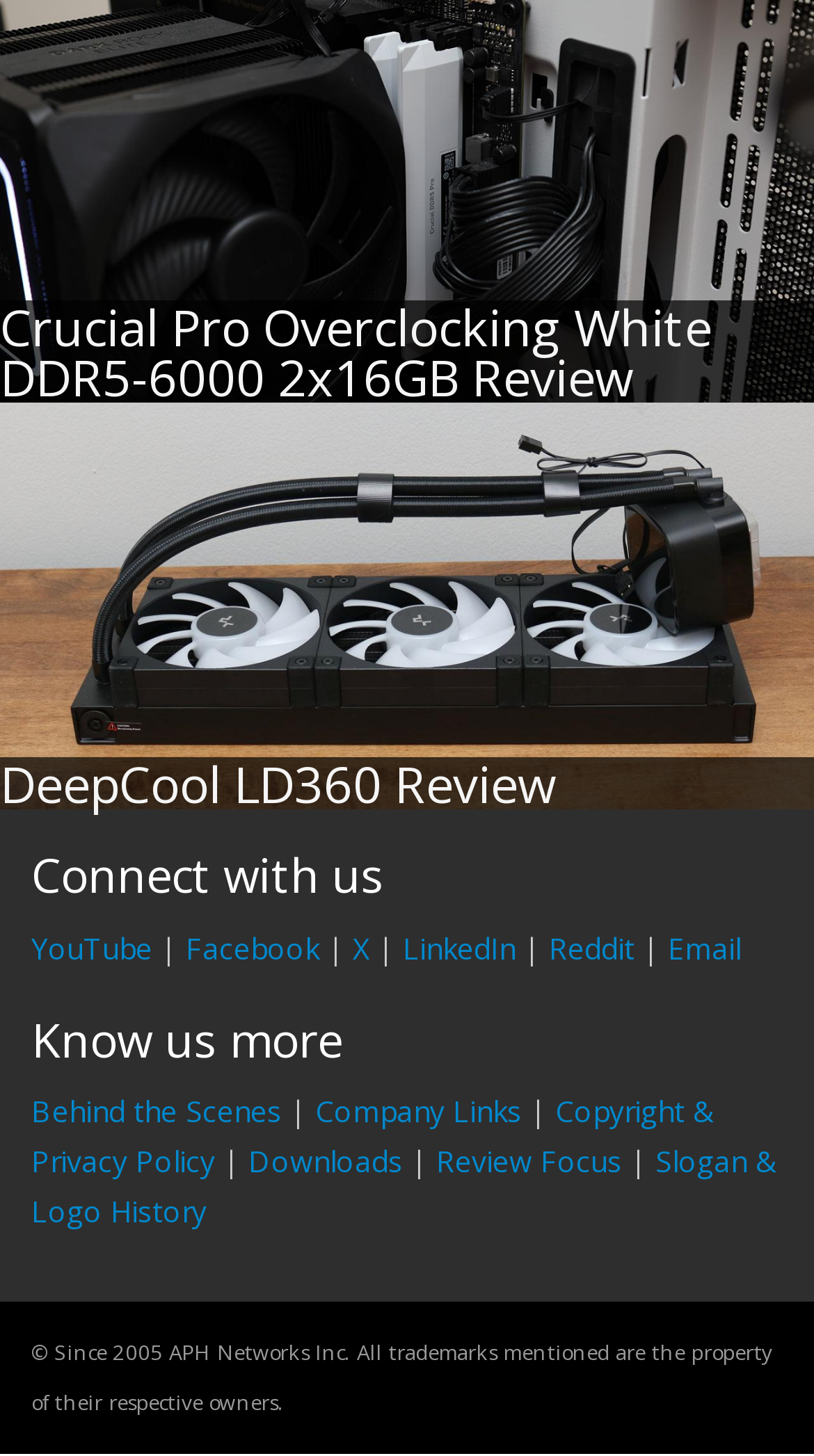Locate the bounding box coordinates of the clickable element to fulfill the following instruction: "Visit the YouTube channel". Provide the coordinates as four float numbers between 0 and 1 in the format [left, top, right, bottom].

[0.038, 0.637, 0.187, 0.665]